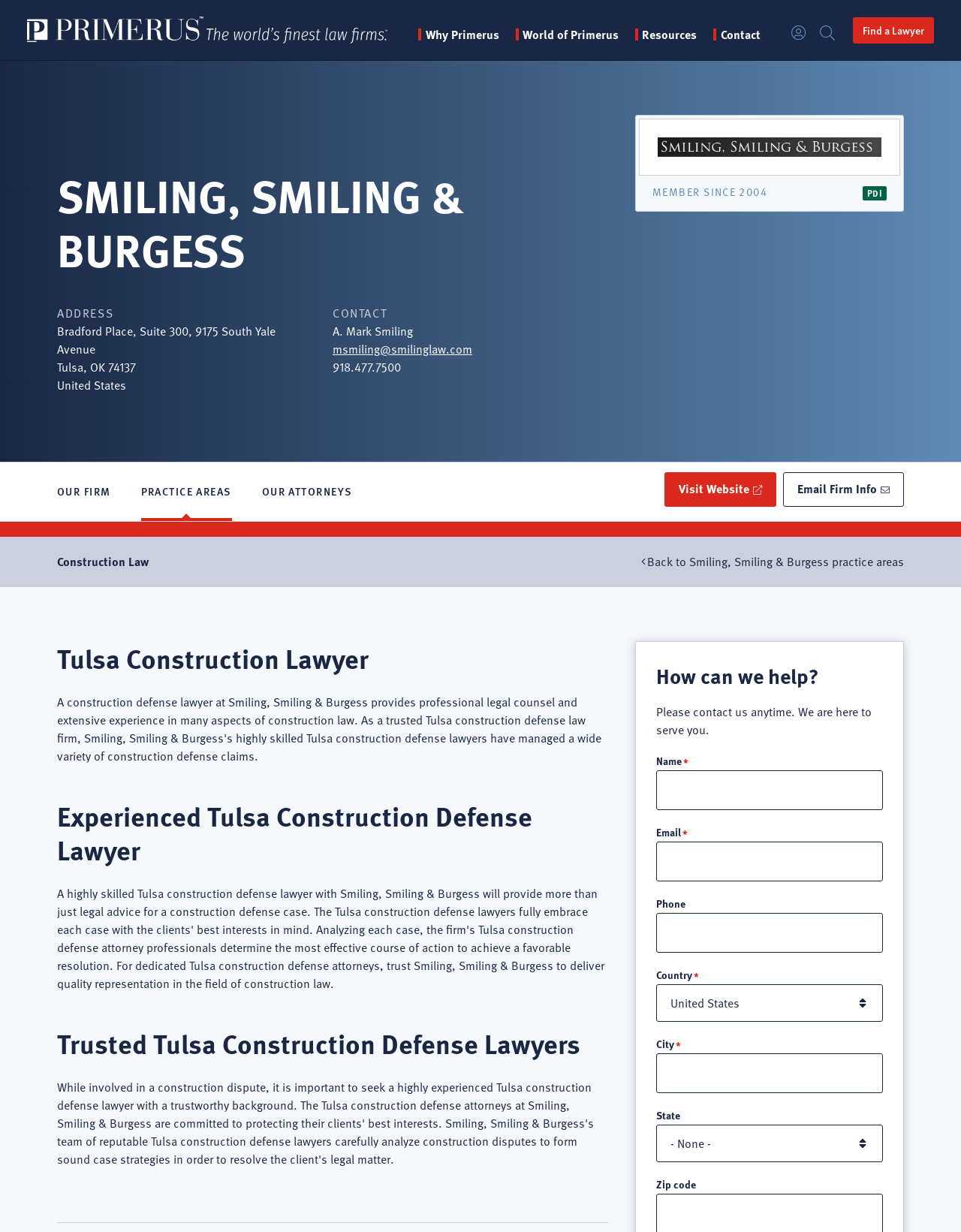Answer the question below in one word or phrase:
What is the practice area of the law firm?

Construction Law